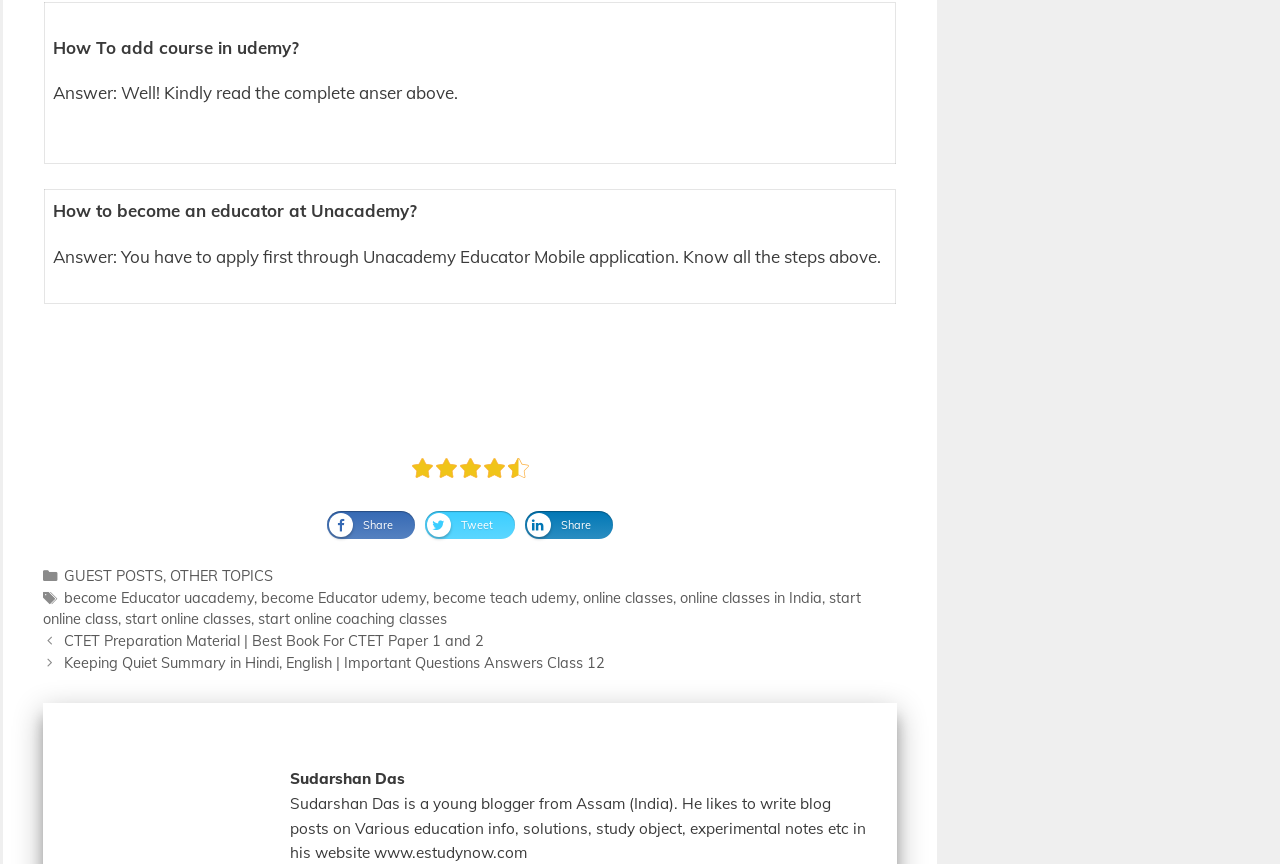Show me the bounding box coordinates of the clickable region to achieve the task as per the instruction: "Click on the link 'GUEST POSTS'".

[0.05, 0.655, 0.127, 0.677]